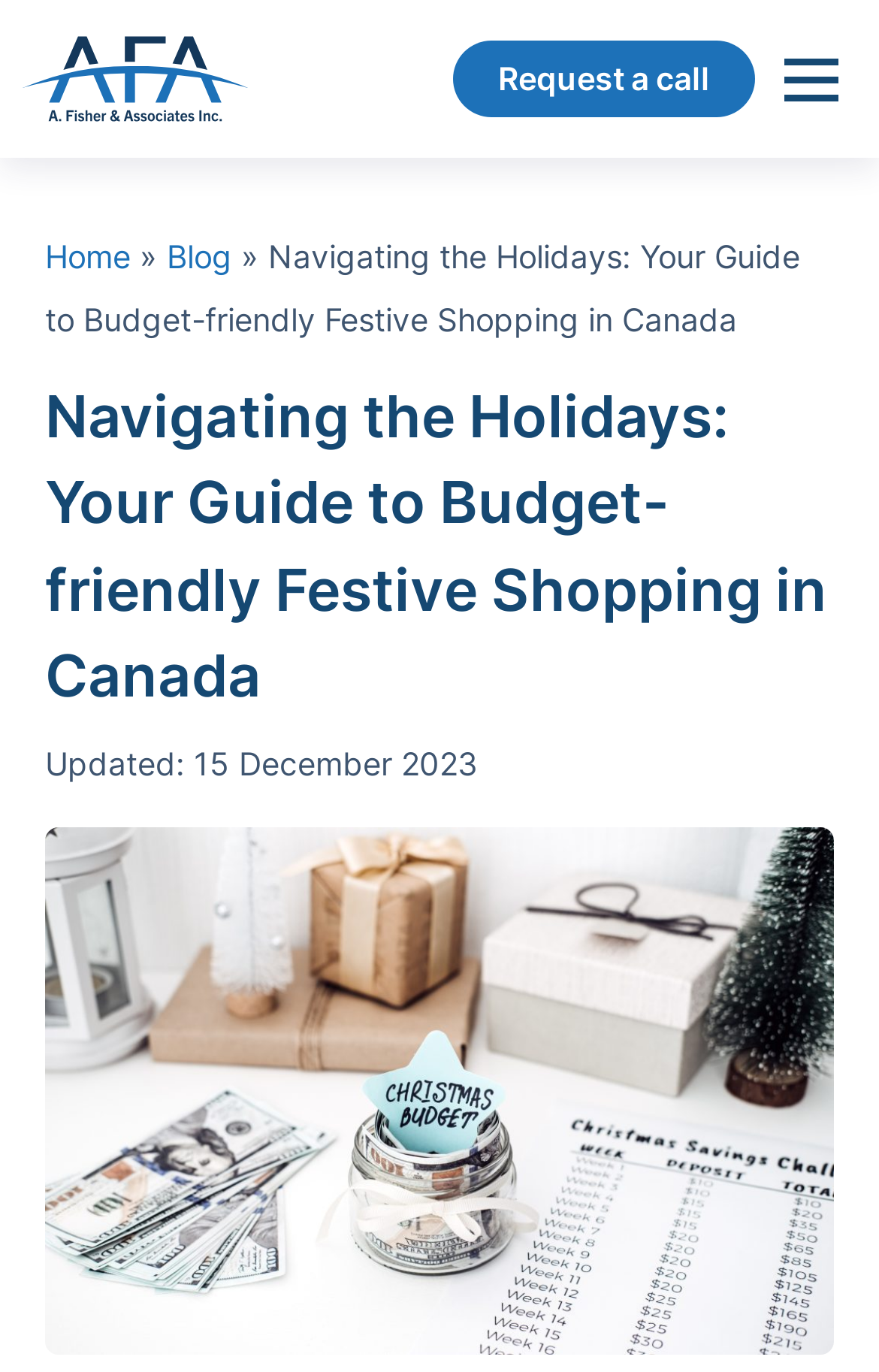Please locate and generate the primary heading on this webpage.

Navigating the Holidays: Your Guide to Budget-friendly Festive Shopping in Canada